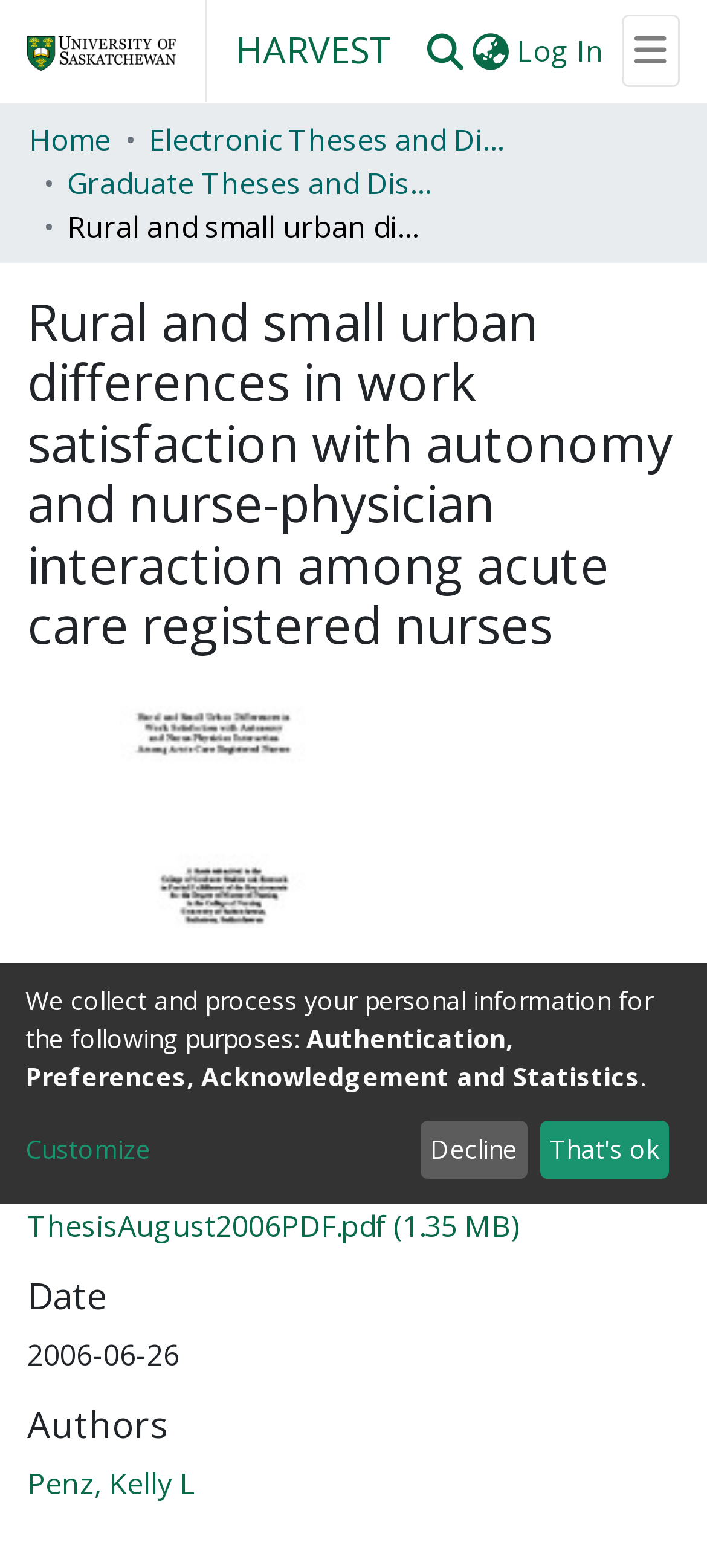What is the date of the thesis?
Examine the image and give a concise answer in one word or a short phrase.

2006-06-26